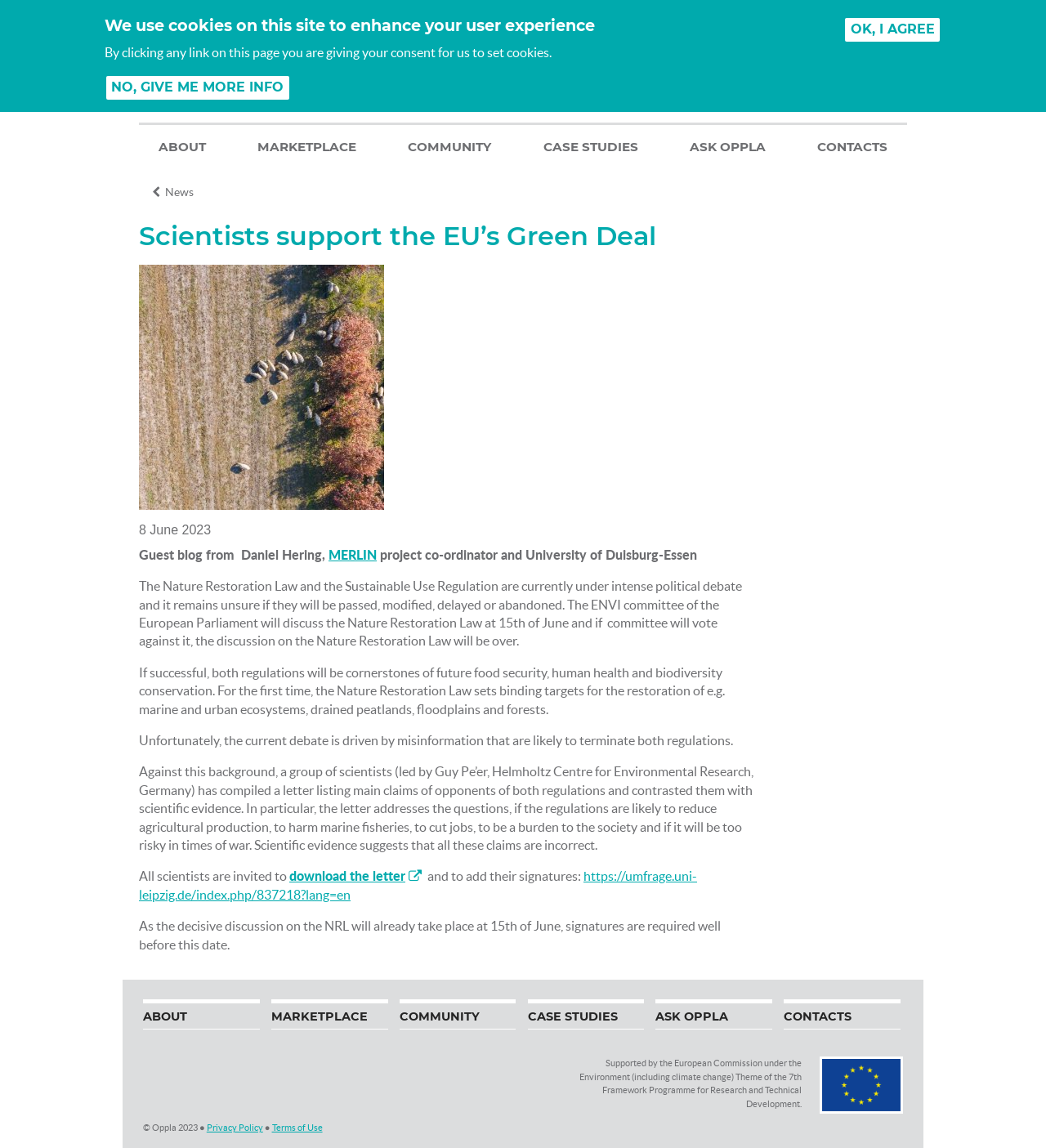Based on the element description "download the letter", predict the bounding box coordinates of the UI element.

[0.277, 0.757, 0.406, 0.77]